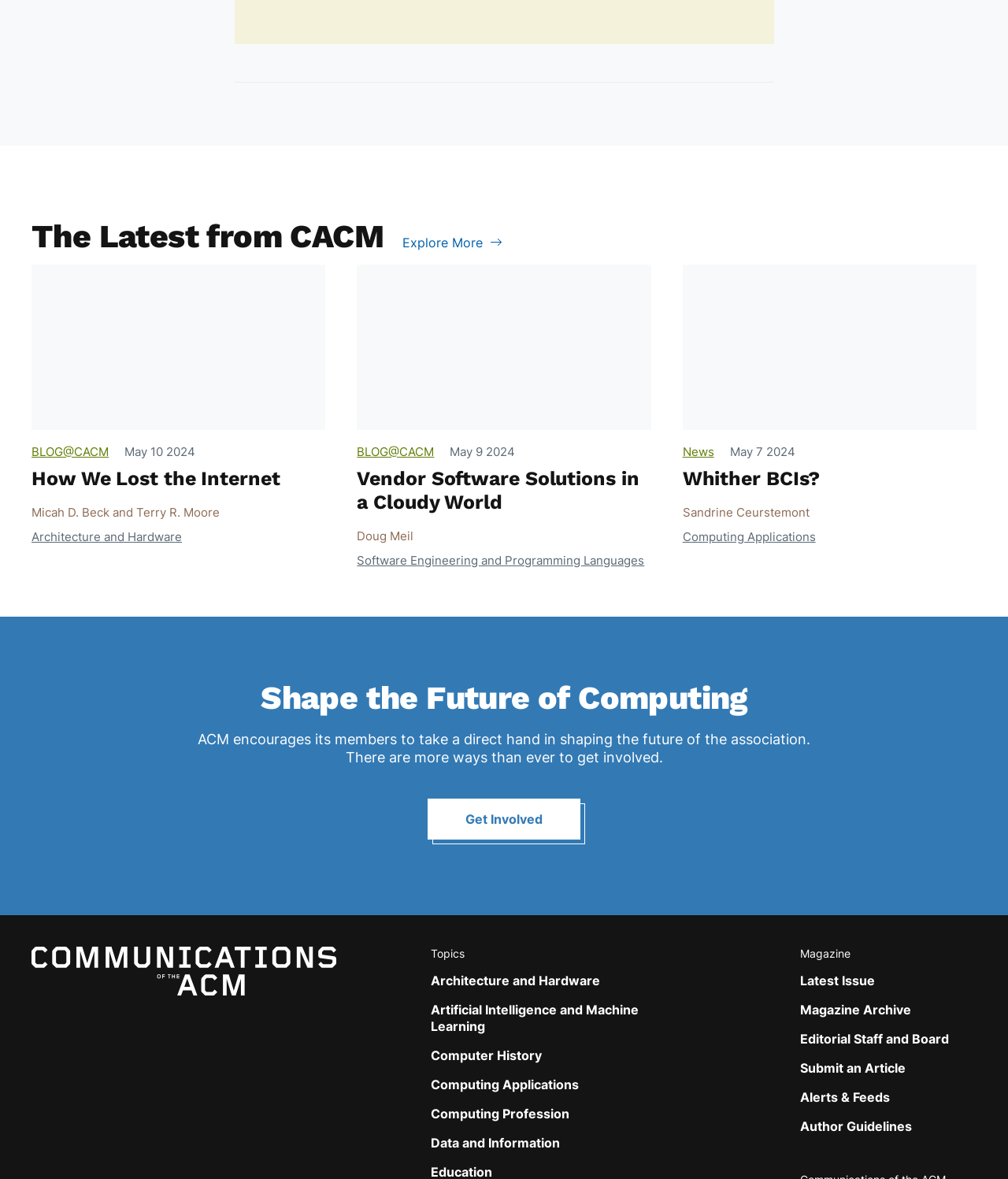Locate the bounding box coordinates of the clickable element to fulfill the following instruction: "Read the blog post 'How We Lost the Internet'". Provide the coordinates as four float numbers between 0 and 1 in the format [left, top, right, bottom].

[0.031, 0.396, 0.278, 0.415]